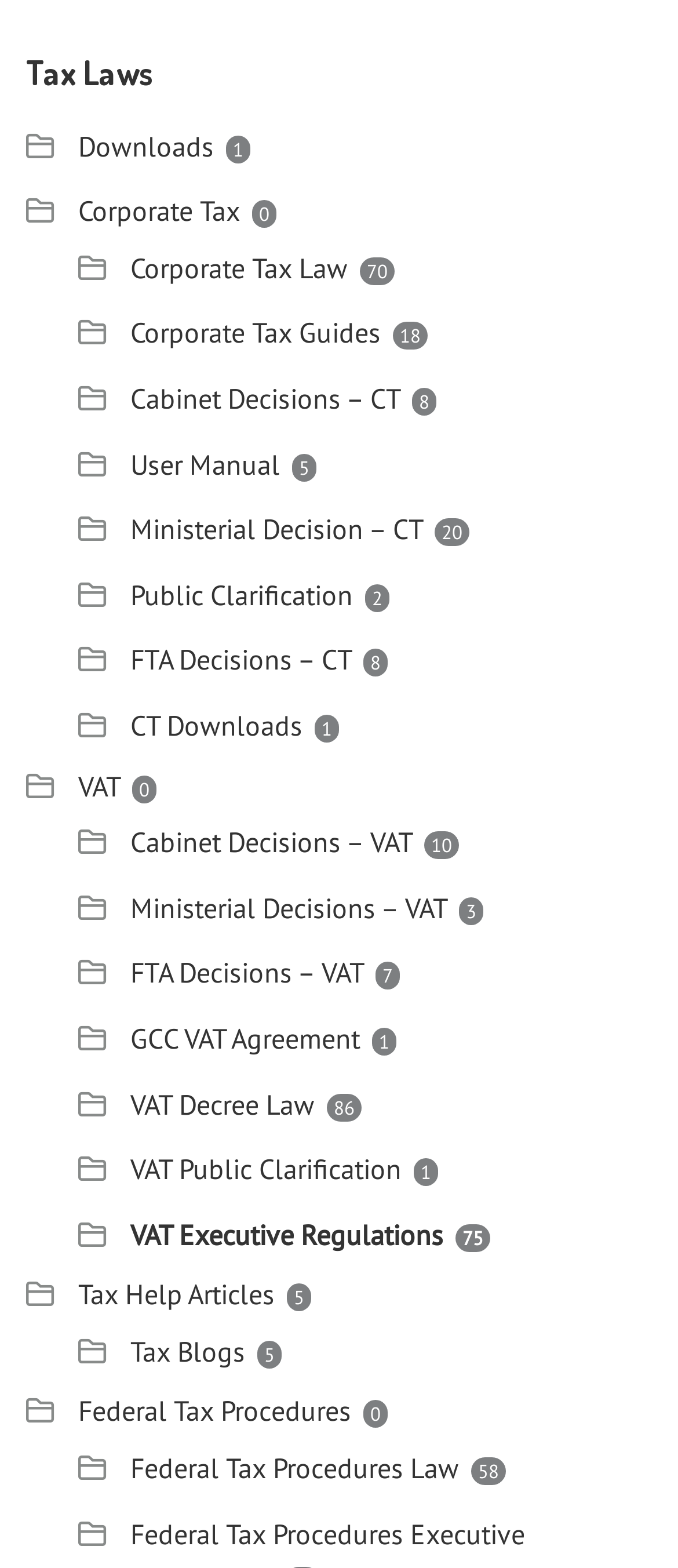What is the last link related to VAT on this webpage?
Please give a detailed and elaborate answer to the question.

The last link related to VAT on this webpage is 'VAT Executive Regulations', which is located at the bottom of the webpage in the VAT section.